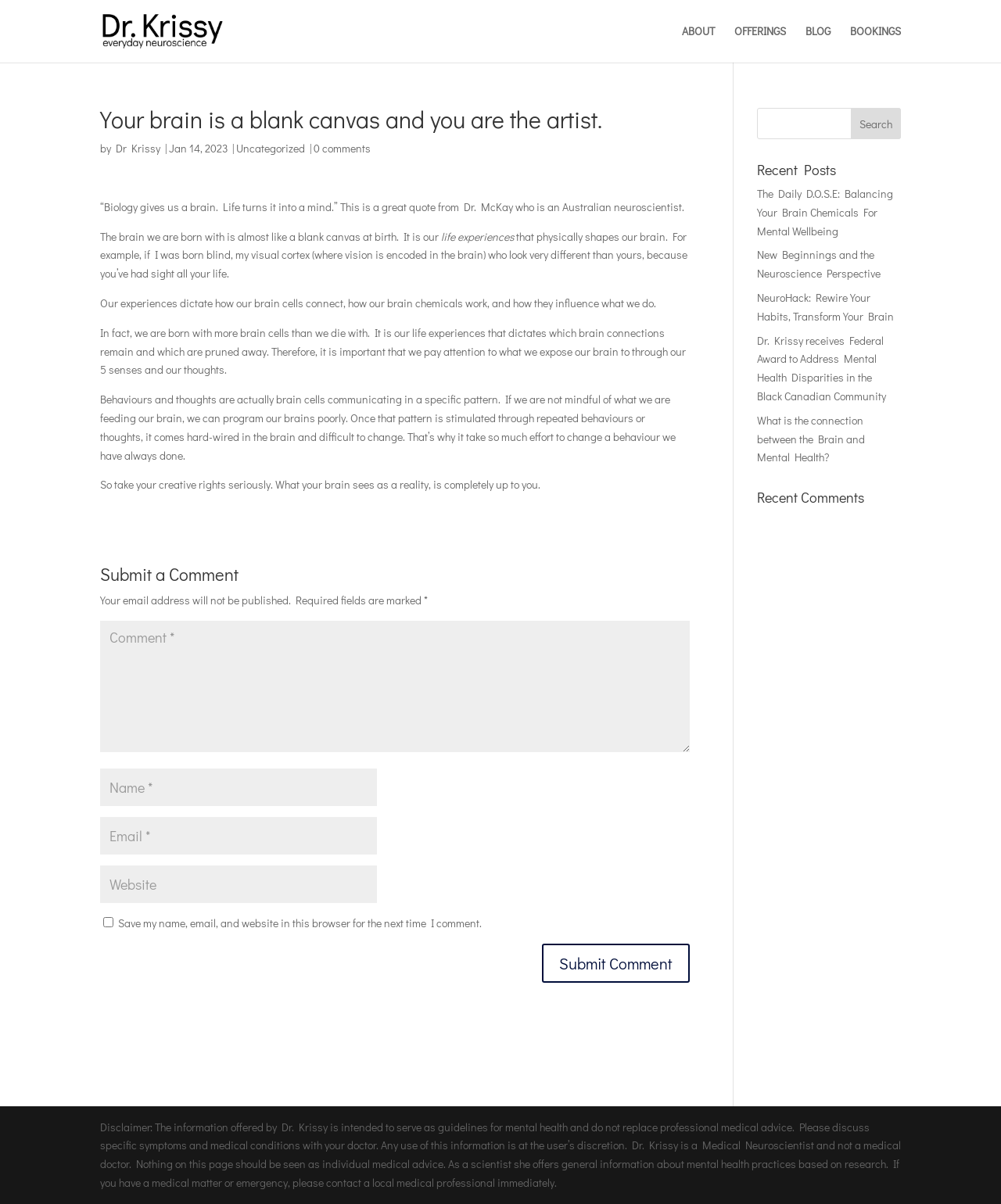Identify the bounding box for the described UI element. Provide the coordinates in (top-left x, top-left y, bottom-right x, bottom-right y) format with values ranging from 0 to 1: input value="Email *" aria-describedby="email-notes" name="email"

[0.1, 0.678, 0.377, 0.71]